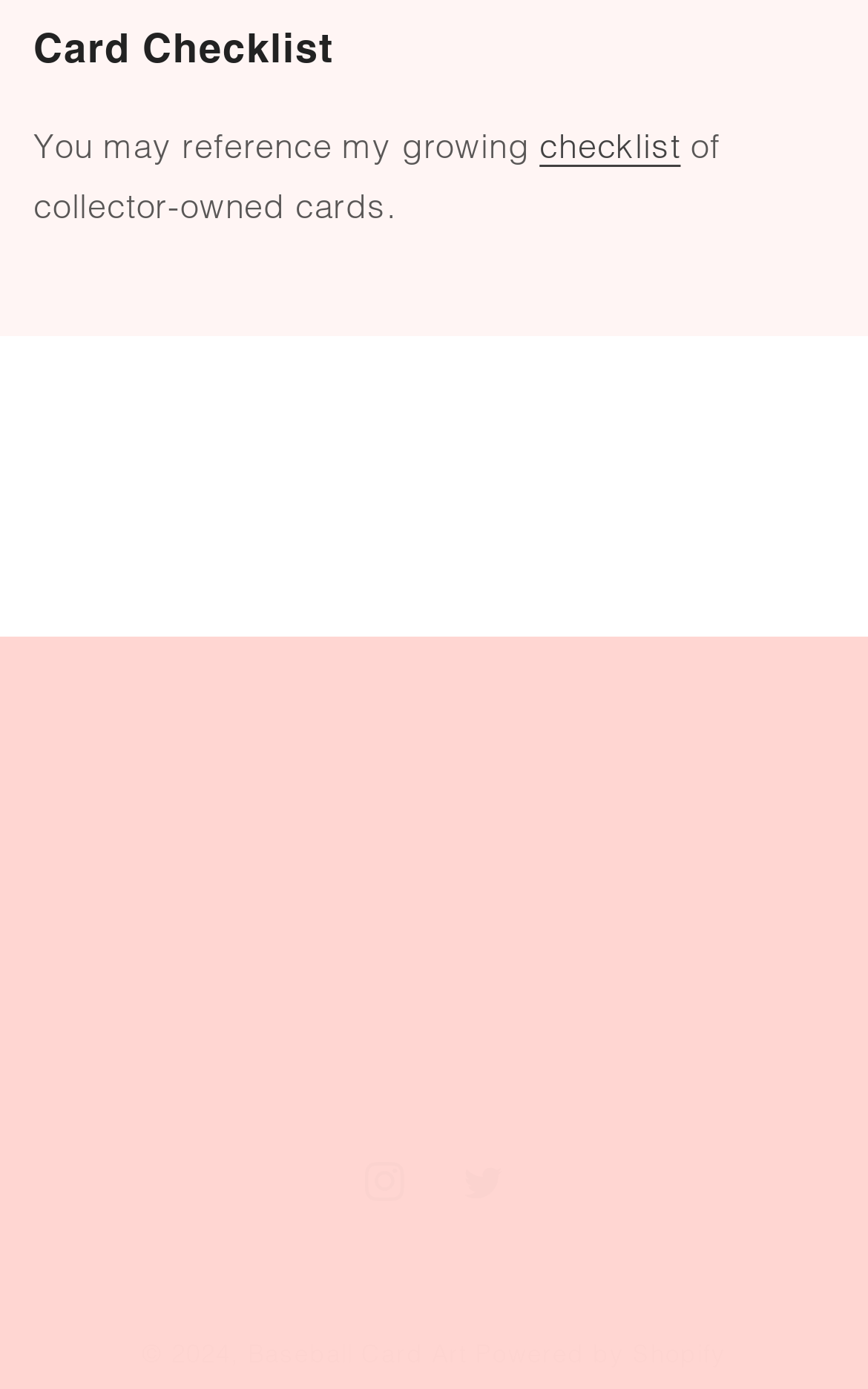Please provide a brief answer to the question using only one word or phrase: 
What is the purpose of the website?

Showcase collector-owned cards